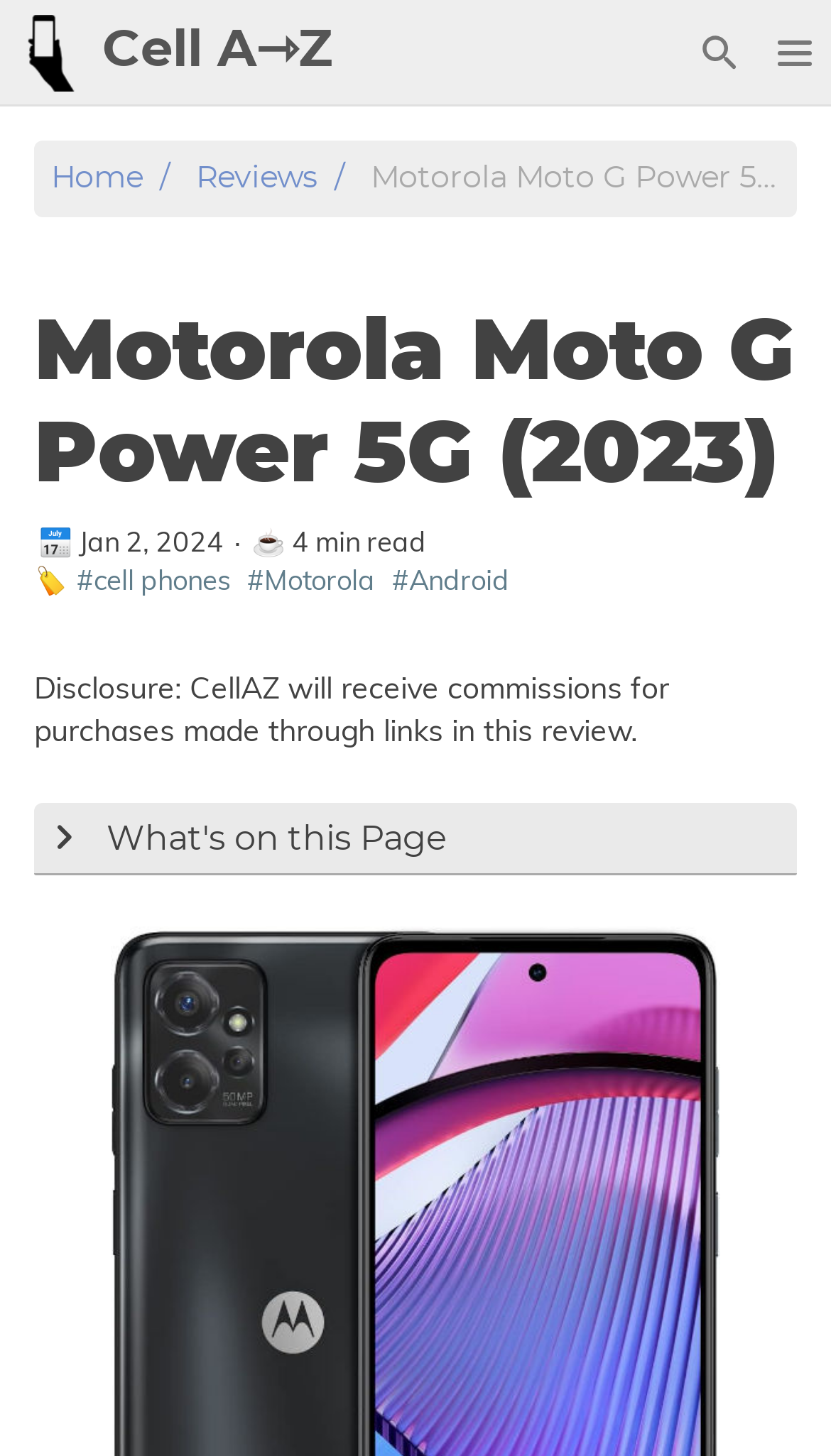Give a detailed overview of the webpage's appearance and contents.

The webpage is about the Motorola Moto G Power 5G (2023) smartphone, offering a balance between high-end features and affordability. At the top, there is a main navigation menu with links to "Home", "Cell A⇾Z", and a menu button. Below the navigation menu, there is a breadcrumbs navigation with links to "Home" and "Reviews".

The main content area has a heading that reads "Motorola Moto G Power 5G (2023)" and is accompanied by a time stamp indicating when the article was written. Below the heading, there are links to related topics, including "#cell phones", "#Motorola", and "#Android".

The article itself is divided into sections, each marked with a list marker (📂 or 📄). The sections include "Technical Specifications", "Ratings and Reviews", "Our Motorola Moto G Power 5G (2023) Review", "⭐ Customer Reviews", "✅ Reasons to buy", "❌ Reasons not to buy", and "⚖️ The Verdict". There is also a disclosure statement at the bottom of the page, which can be expanded by clicking a button.

Throughout the page, there are several images, including icons for the navigation menu and list markers, as well as a small image in the top-right corner. The overall layout is organized, with clear headings and concise text.